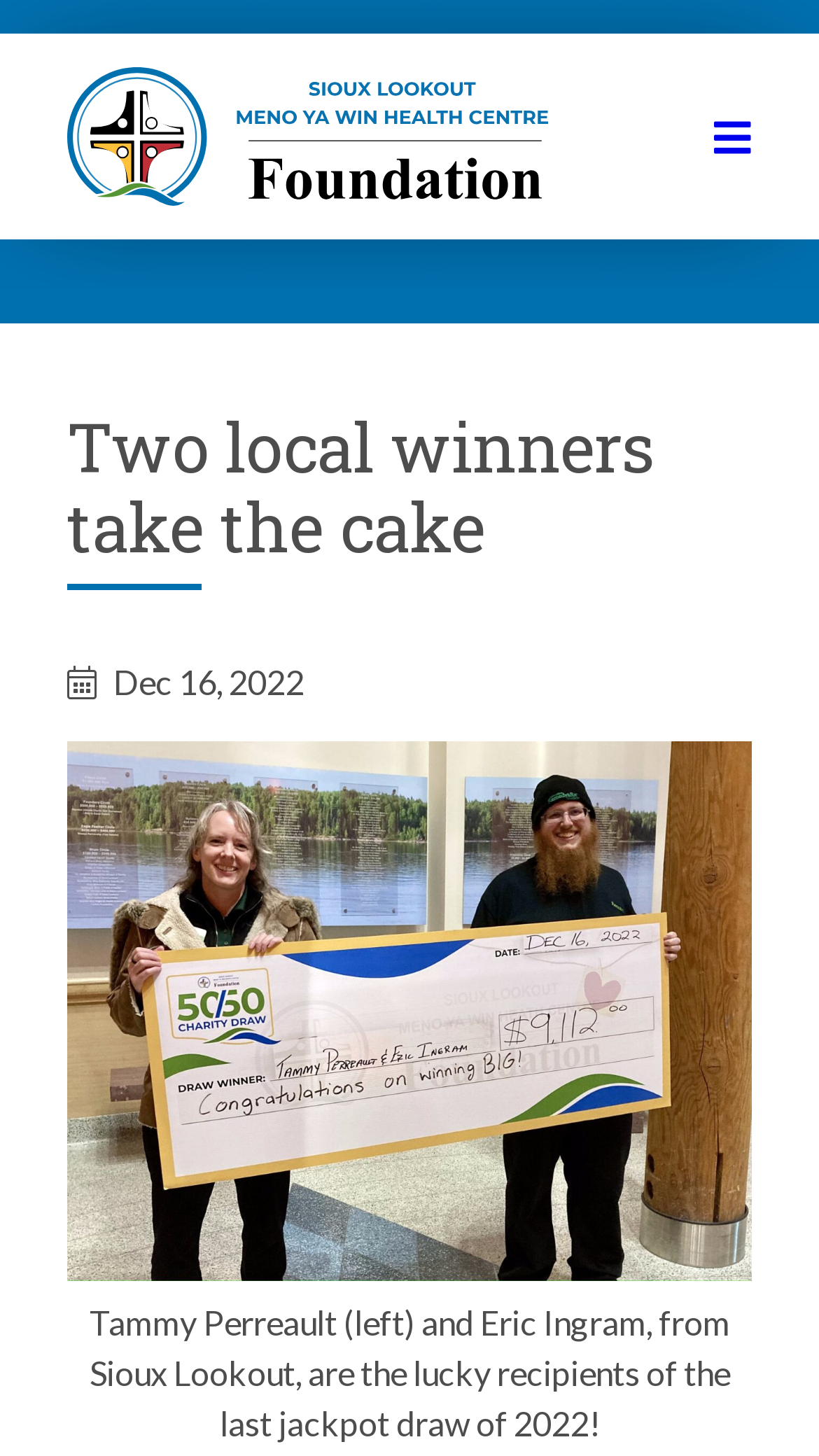Please find the bounding box for the UI element described by: "alt="SLMHC Foundation"".

[0.082, 0.046, 0.668, 0.141]